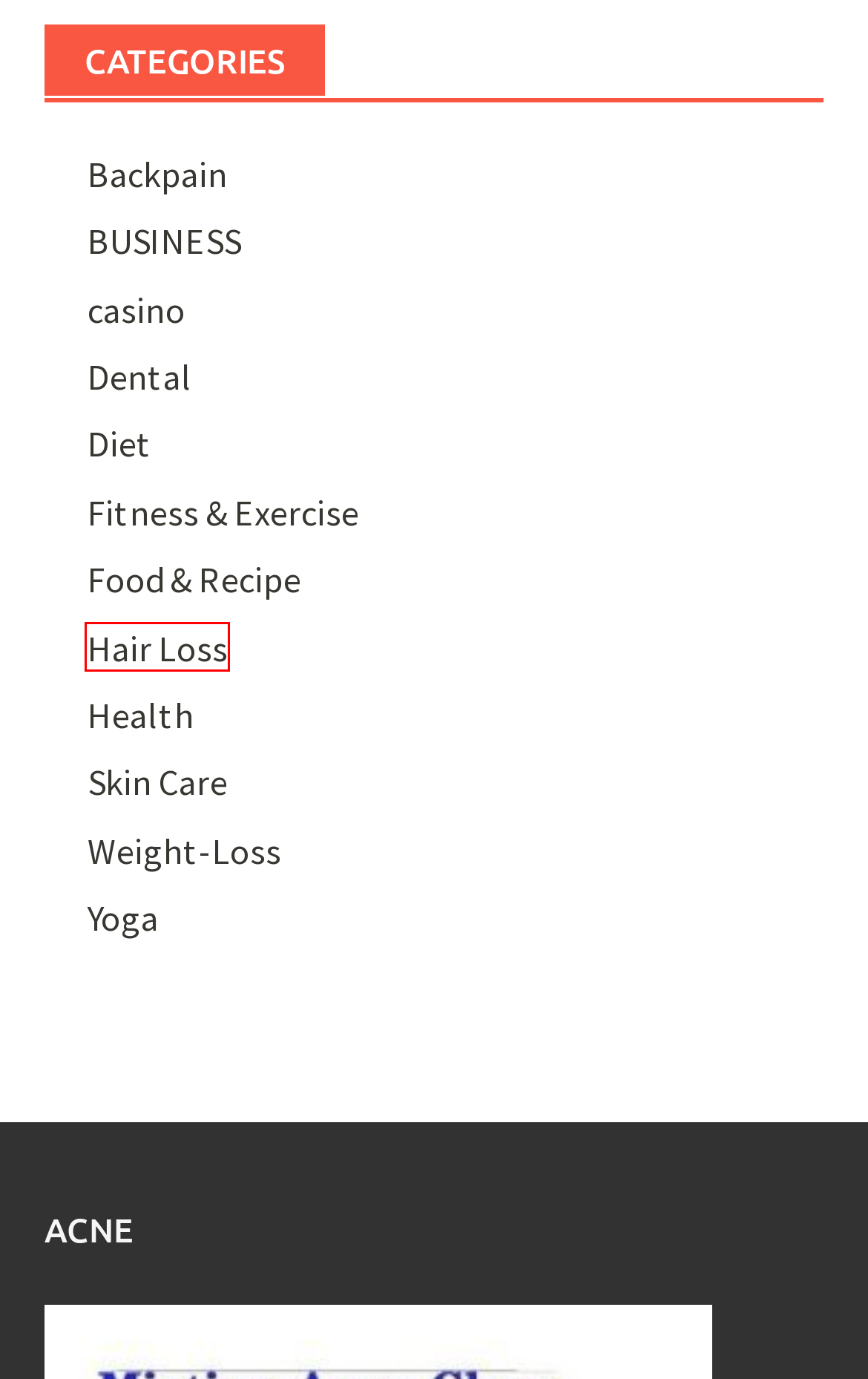Analyze the webpage screenshot with a red bounding box highlighting a UI element. Select the description that best matches the new webpage after clicking the highlighted element. Here are the options:
A. Food & Recipe – 22HC Workout
B. Hair Loss – 22HC Workout
C. BUSINESS – 22HC Workout
D. Diet – 22HC Workout
E. Yoga – 22HC Workout
F. Fitness & Exercise – 22HC Workout
G. Weight-Loss – 22HC Workout
H. casino – 22HC Workout

B